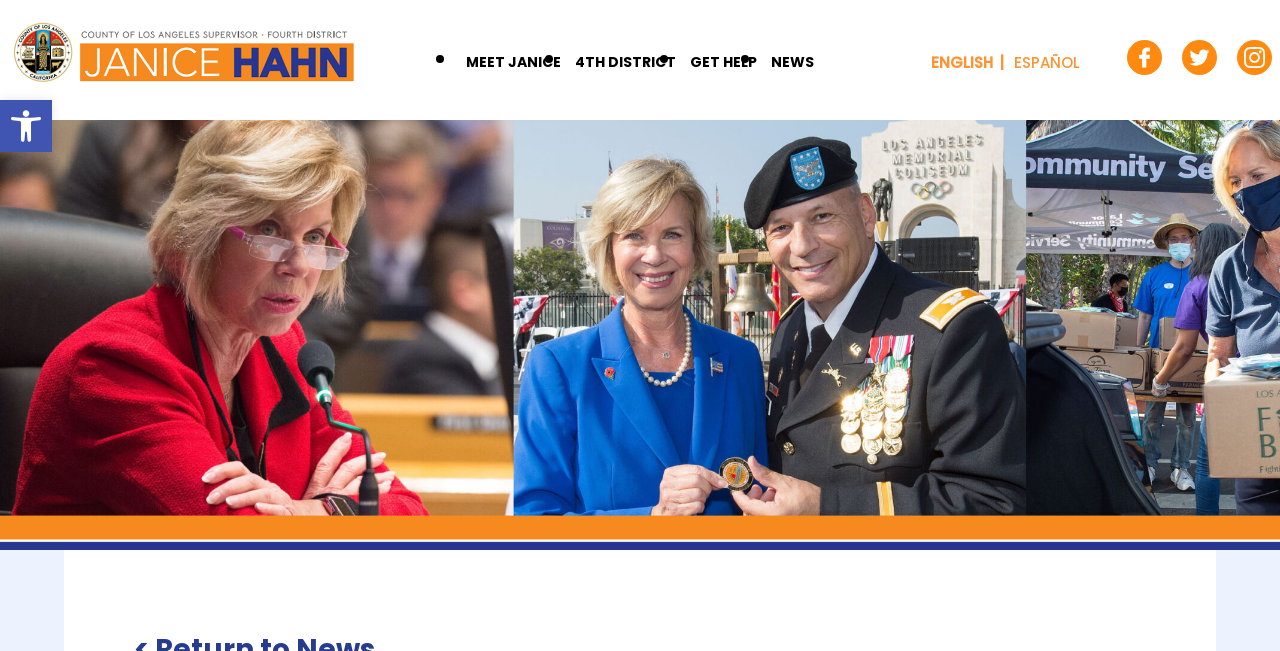Please reply to the following question using a single word or phrase: 
How many language options are available on the webpage?

2